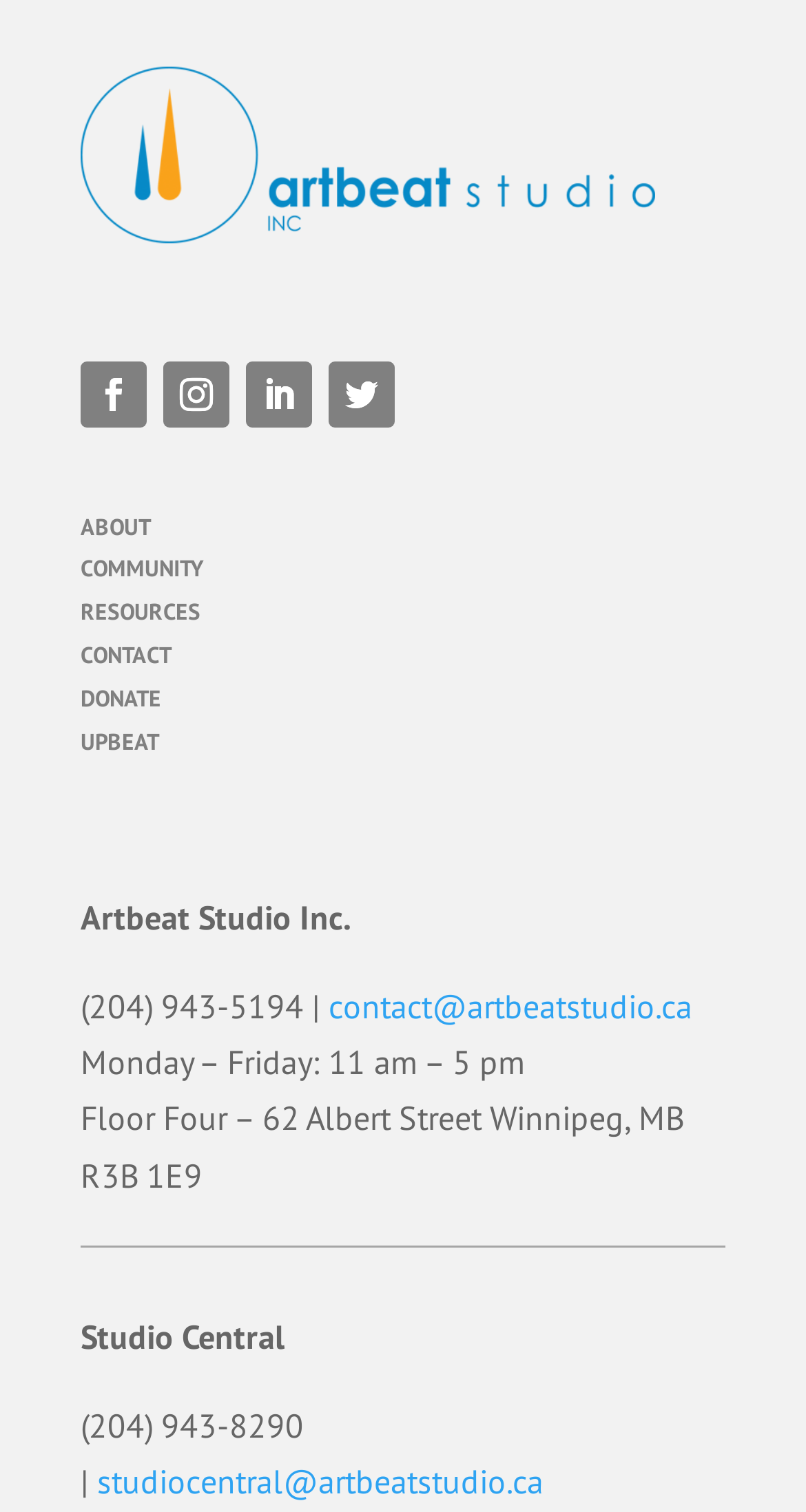Find the bounding box coordinates for the area that must be clicked to perform this action: "Click the email link studiocentral@artbeatstudio.ca".

[0.121, 0.966, 0.674, 0.993]